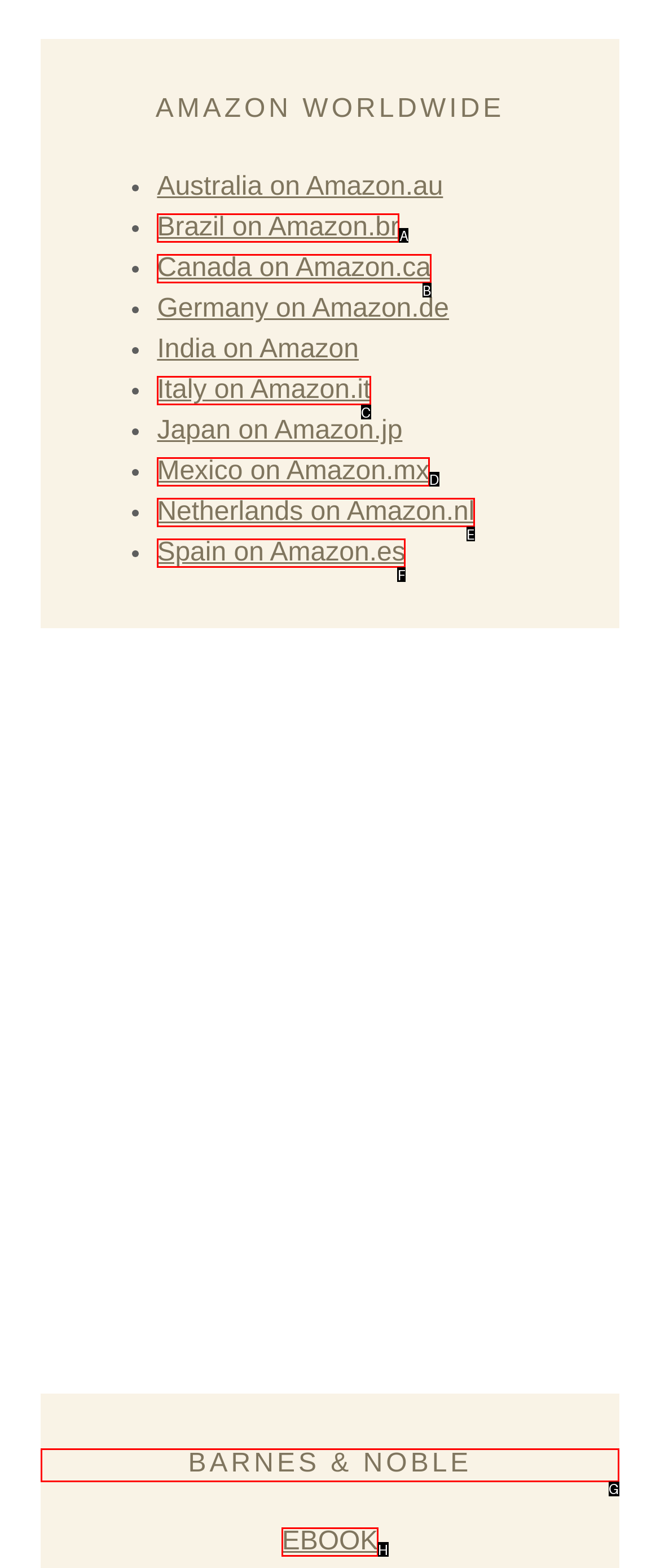Identify the HTML element that should be clicked to accomplish the task: View Barnes & Noble
Provide the option's letter from the given choices.

G